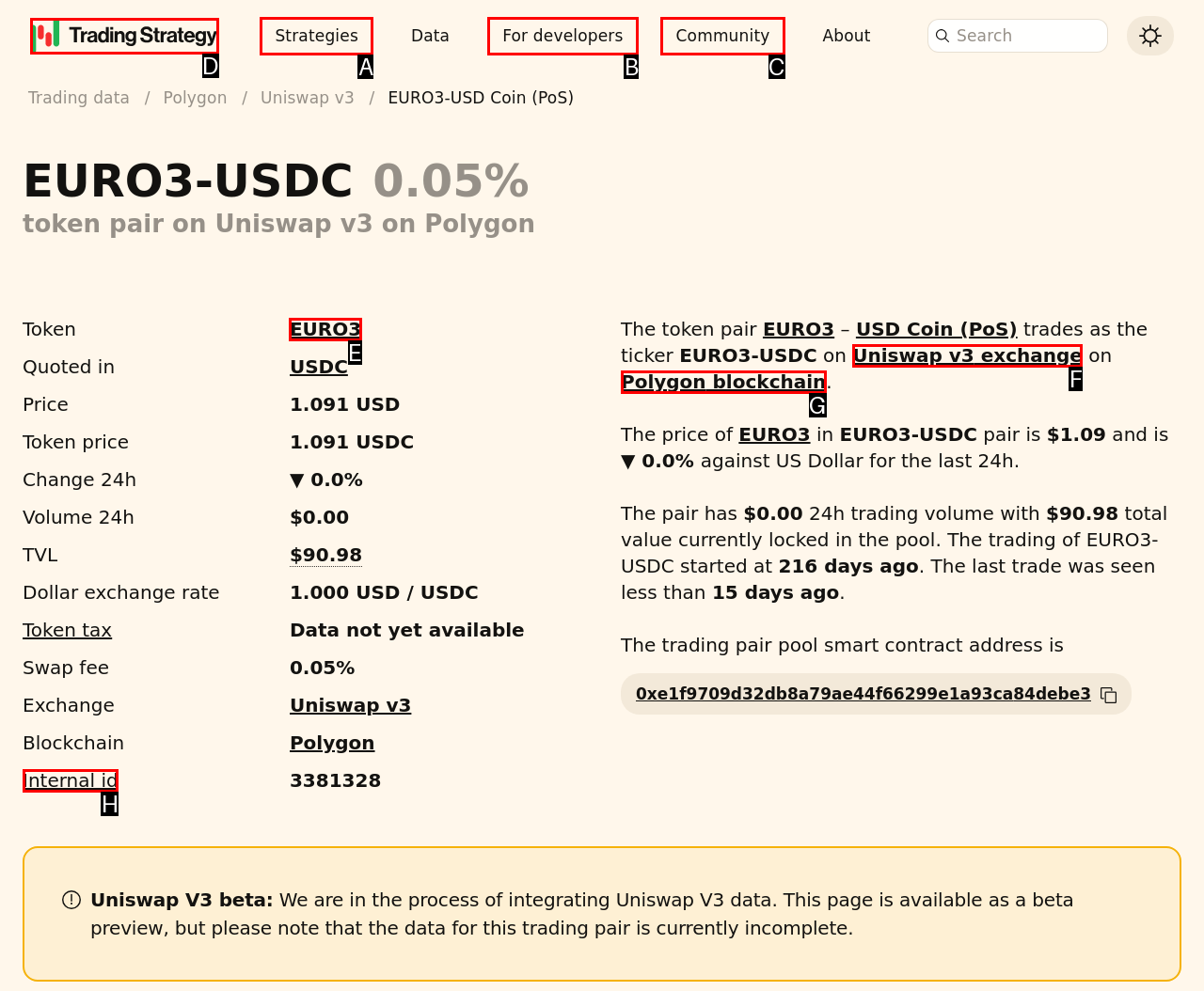Using the given description: Community, identify the HTML element that corresponds best. Answer with the letter of the correct option from the available choices.

C